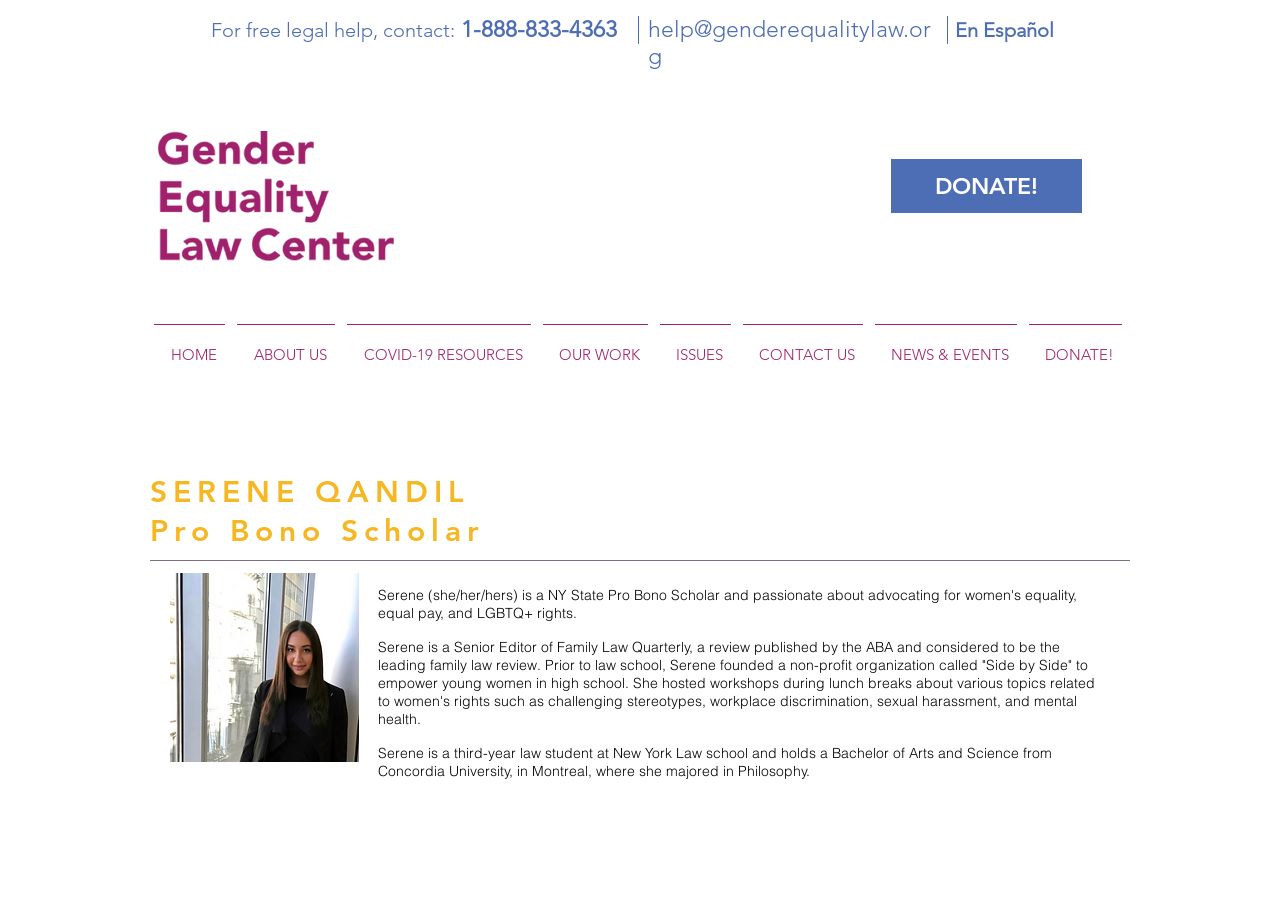Answer the question in one word or a short phrase:
What is the name of the non-profit organization founded by Serene?

Side by Side